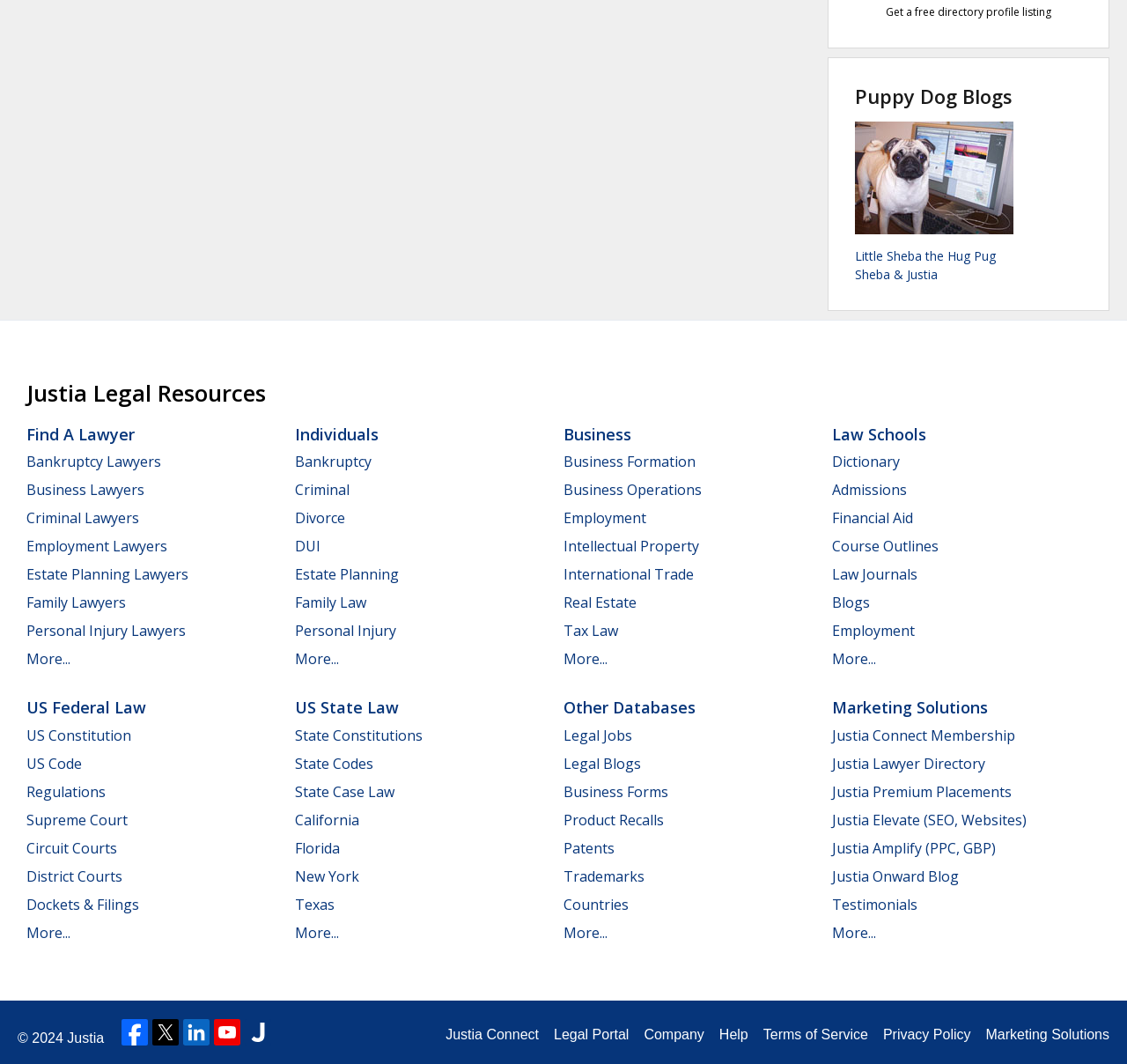Pinpoint the bounding box coordinates of the element that must be clicked to accomplish the following instruction: "Visit Little Sheba the Hug Pug blog". The coordinates should be in the format of four float numbers between 0 and 1, i.e., [left, top, right, bottom].

[0.759, 0.157, 0.899, 0.175]